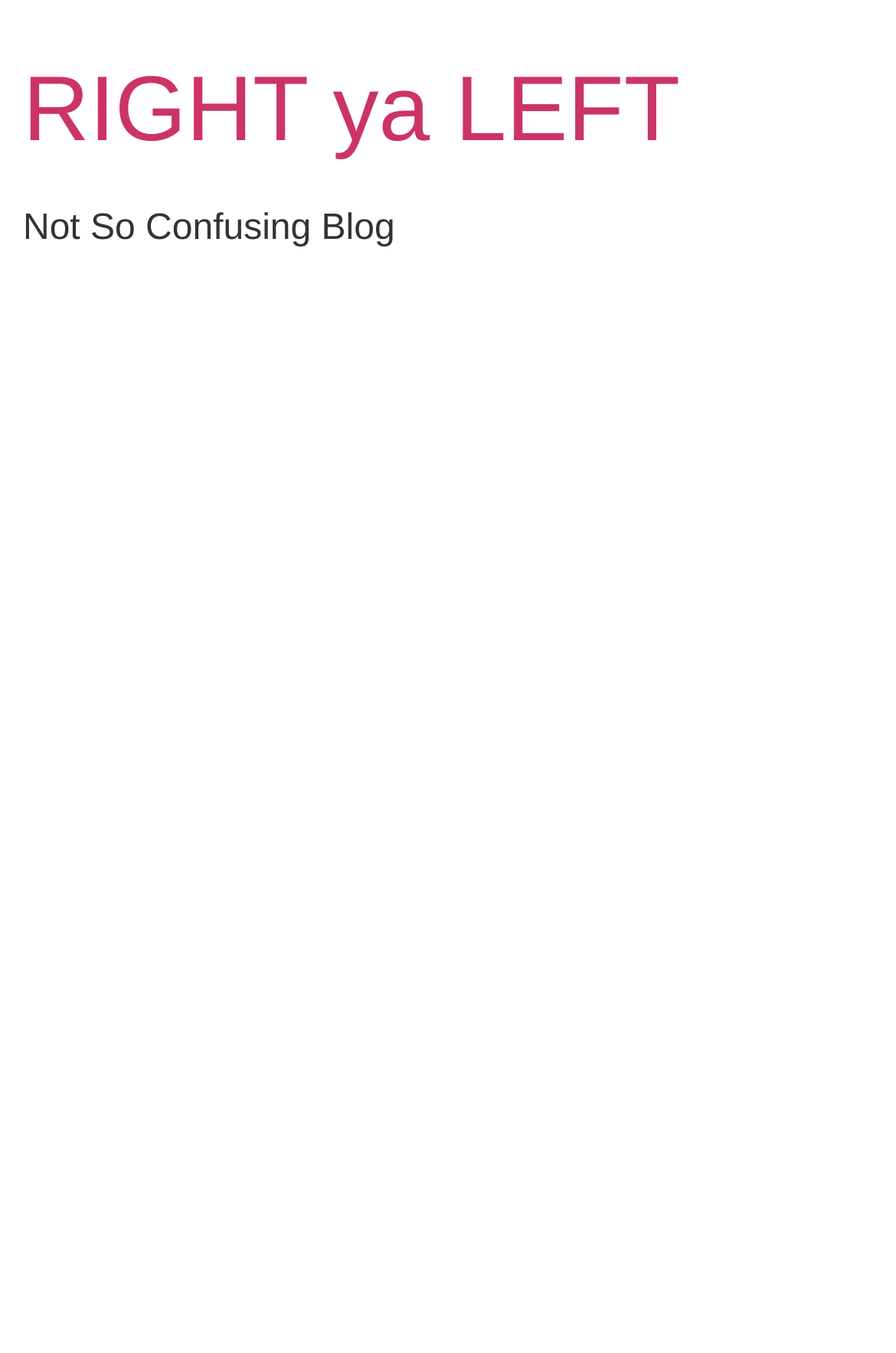Given the description "RIGHT ya LEFT", provide the bounding box coordinates of the corresponding UI element.

[0.026, 0.044, 0.759, 0.119]